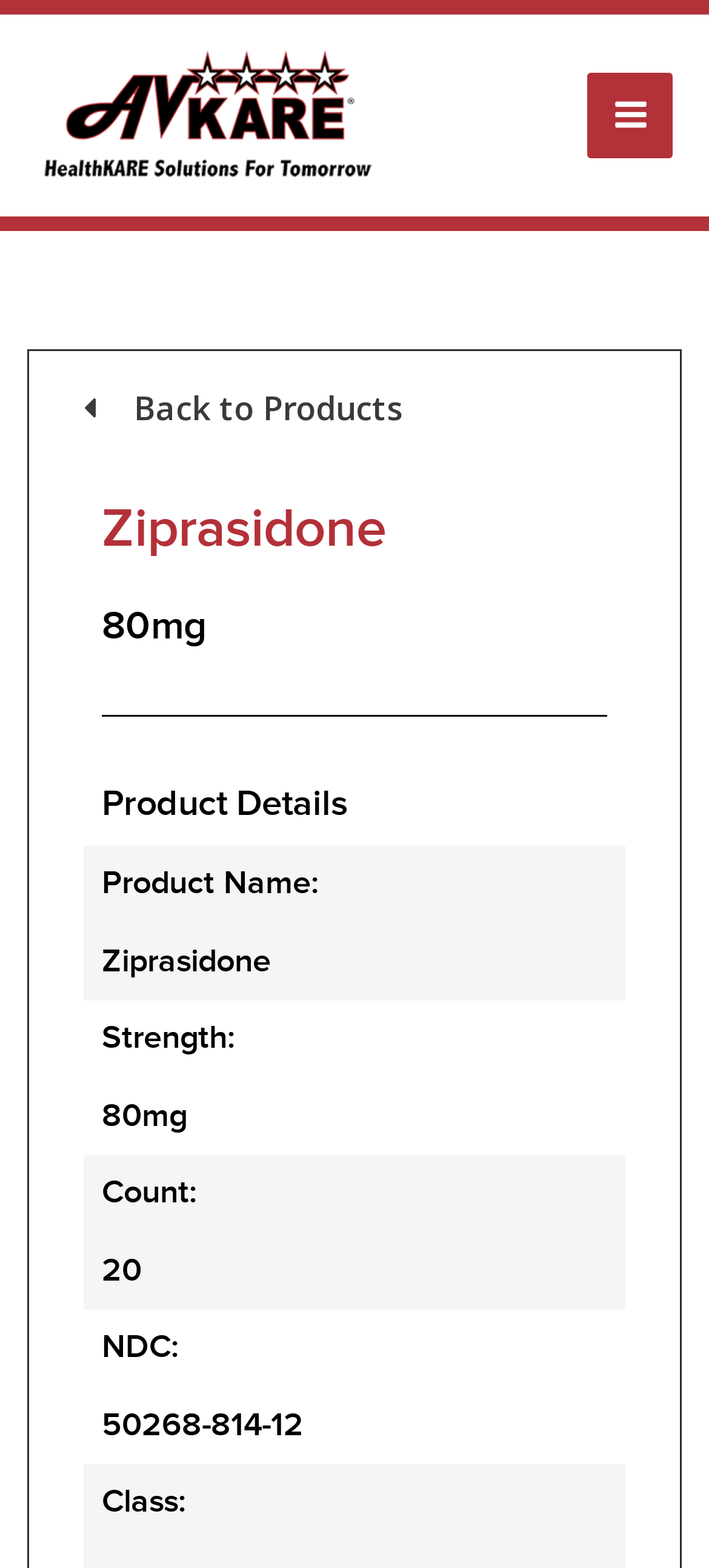What is the company name associated with the product?
Using the picture, provide a one-word or short phrase answer.

AvKARE